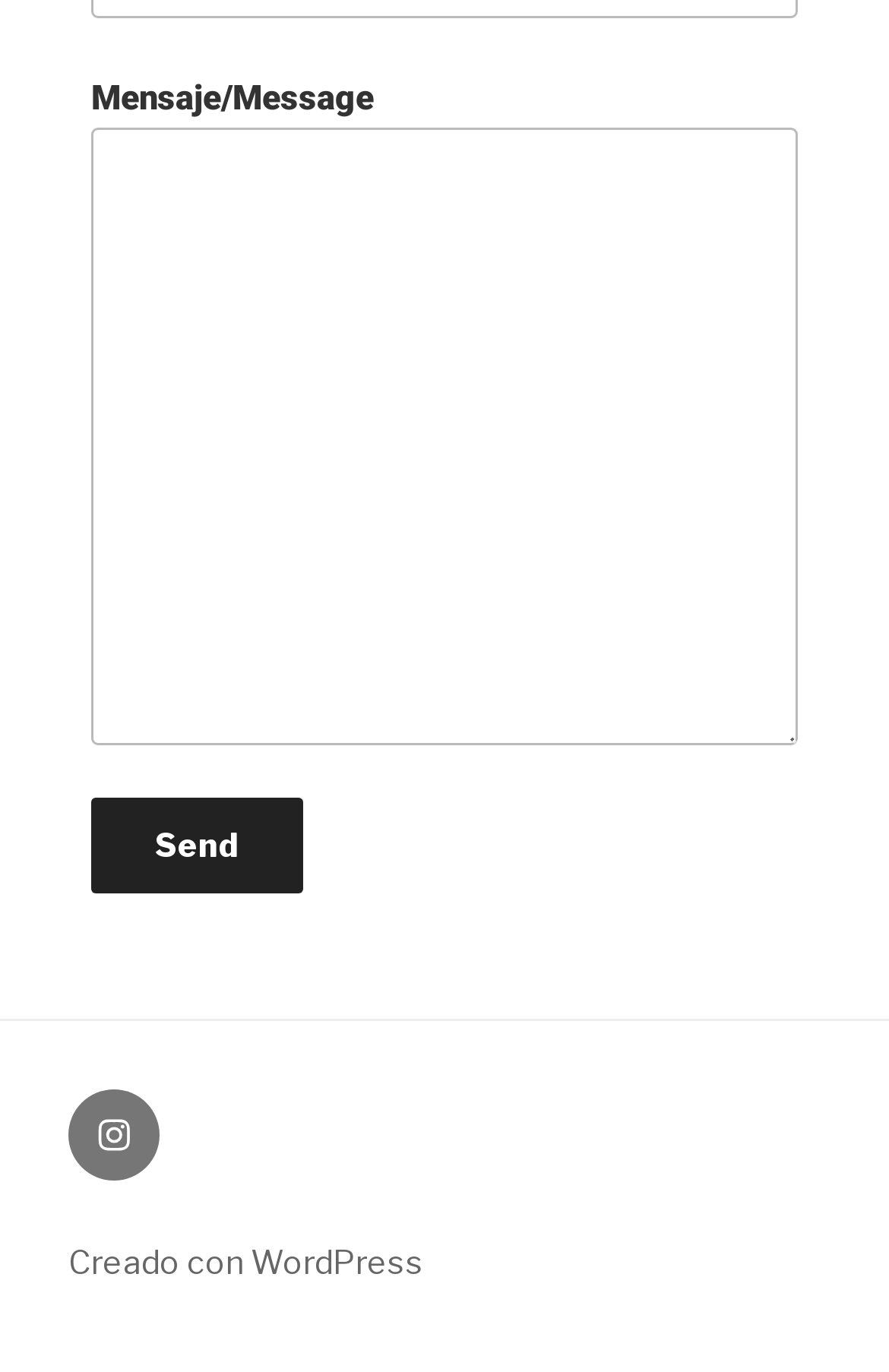Please respond to the question with a concise word or phrase:
What is the language used in the website?

Spanish